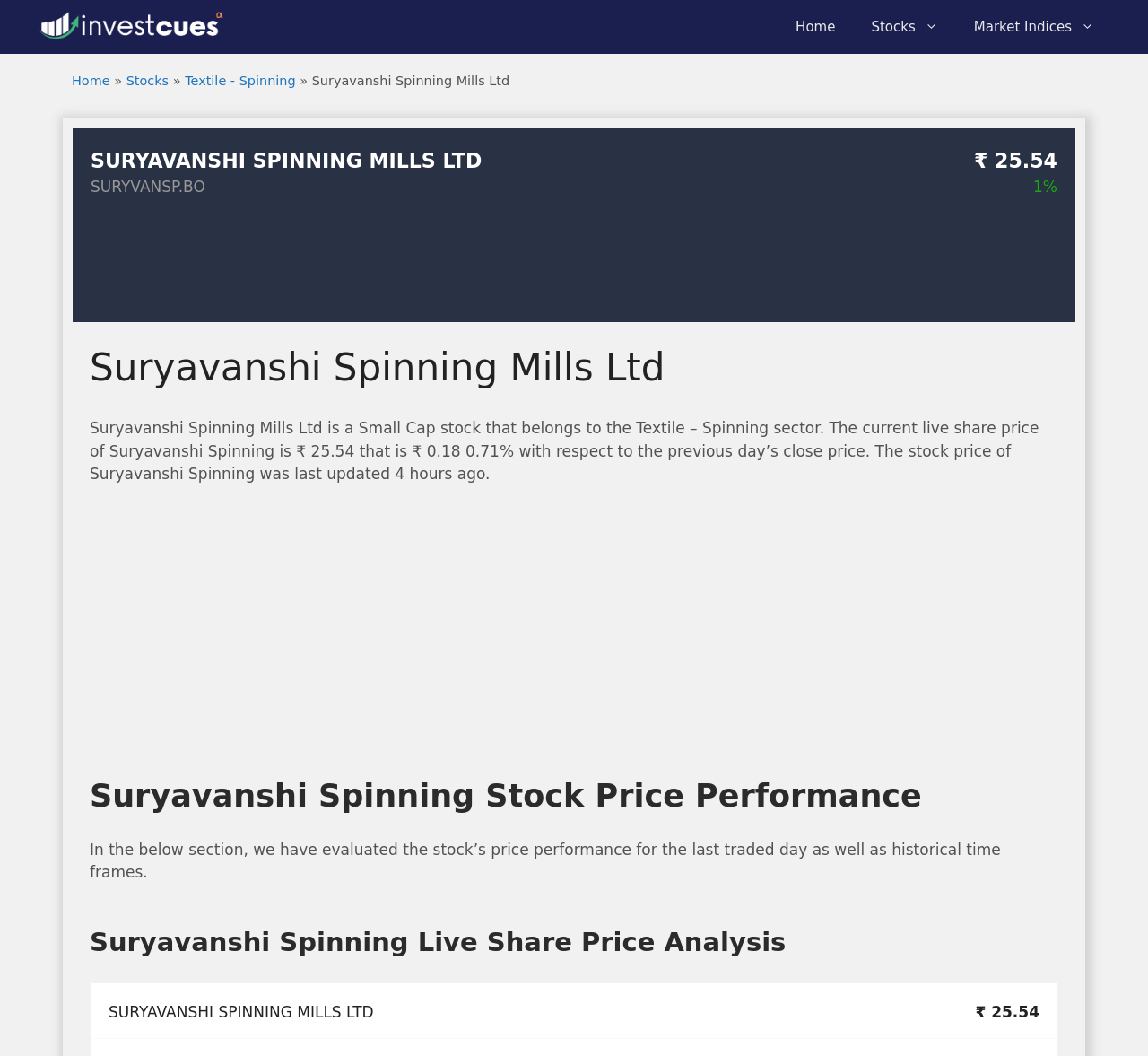Determine the bounding box coordinates (top-left x, top-left y, bottom-right x, bottom-right y) of the UI element described in the following text: Stocks

[0.11, 0.07, 0.147, 0.083]